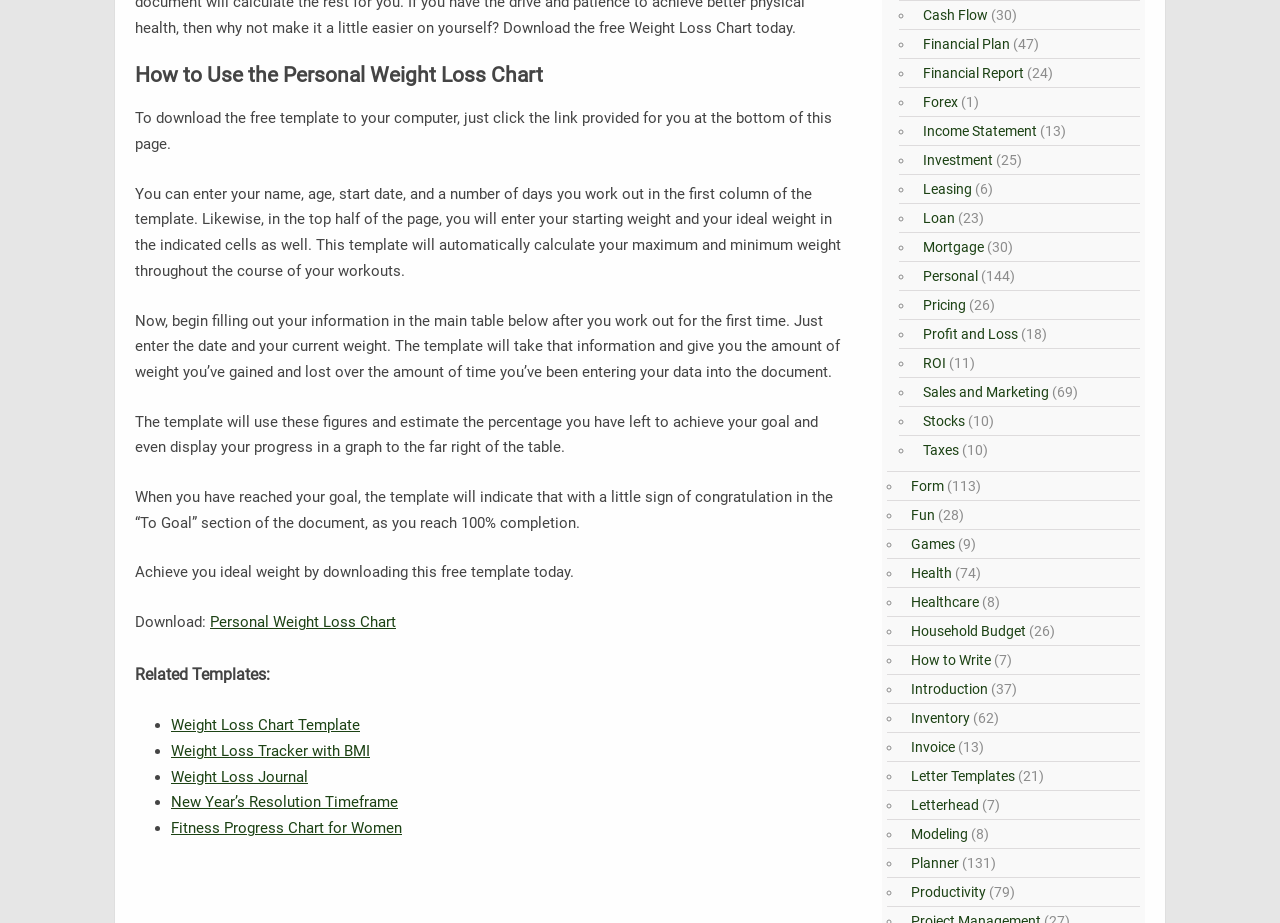Please determine the bounding box coordinates, formatted as (top-left x, top-left y, bottom-right x, bottom-right y), with all values as floating point numbers between 0 and 1. Identify the bounding box of the region described as: News & Resources

None